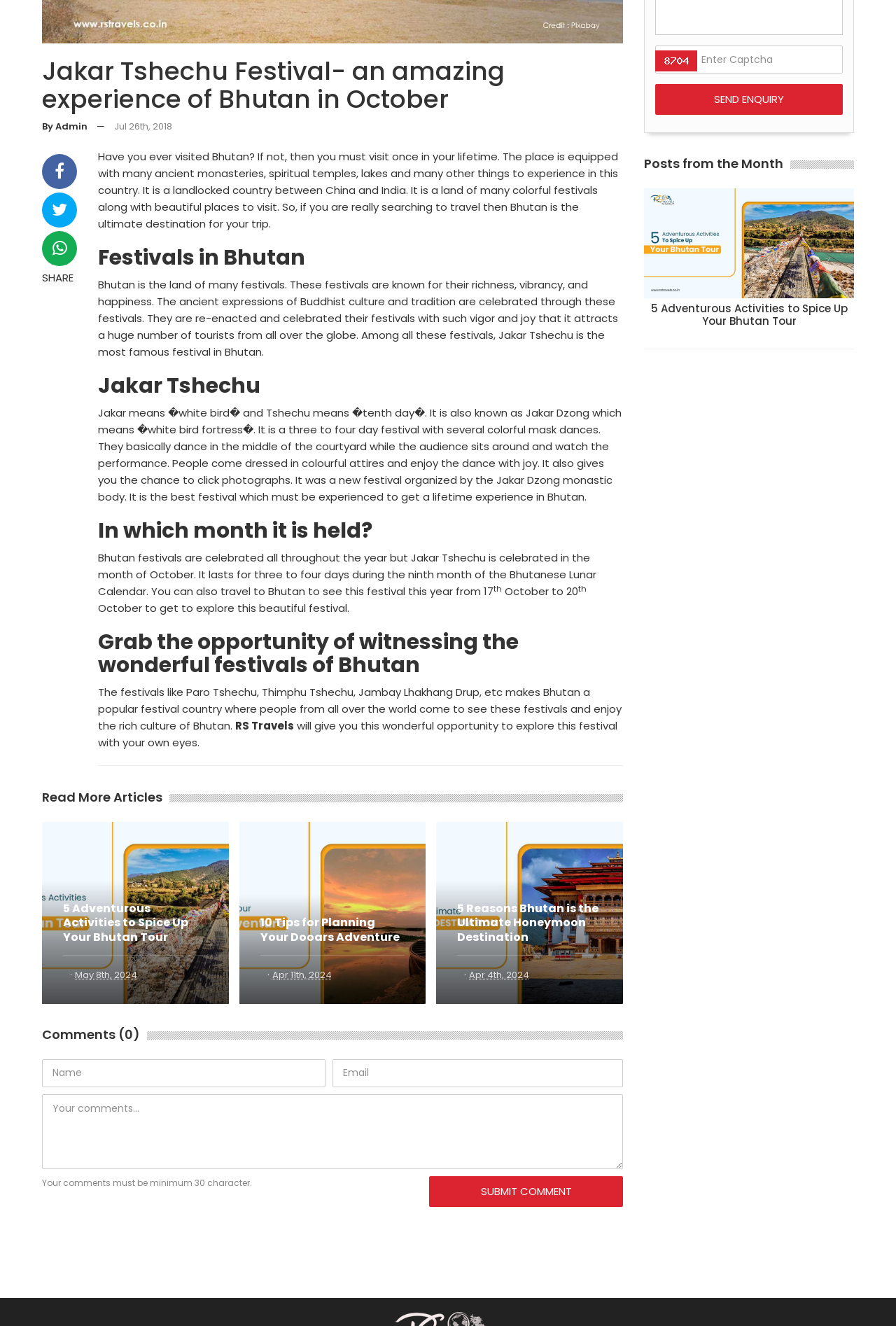Using the description "name="guest_comment" placeholder="Your comments..."", locate and provide the bounding box of the UI element.

[0.047, 0.825, 0.695, 0.881]